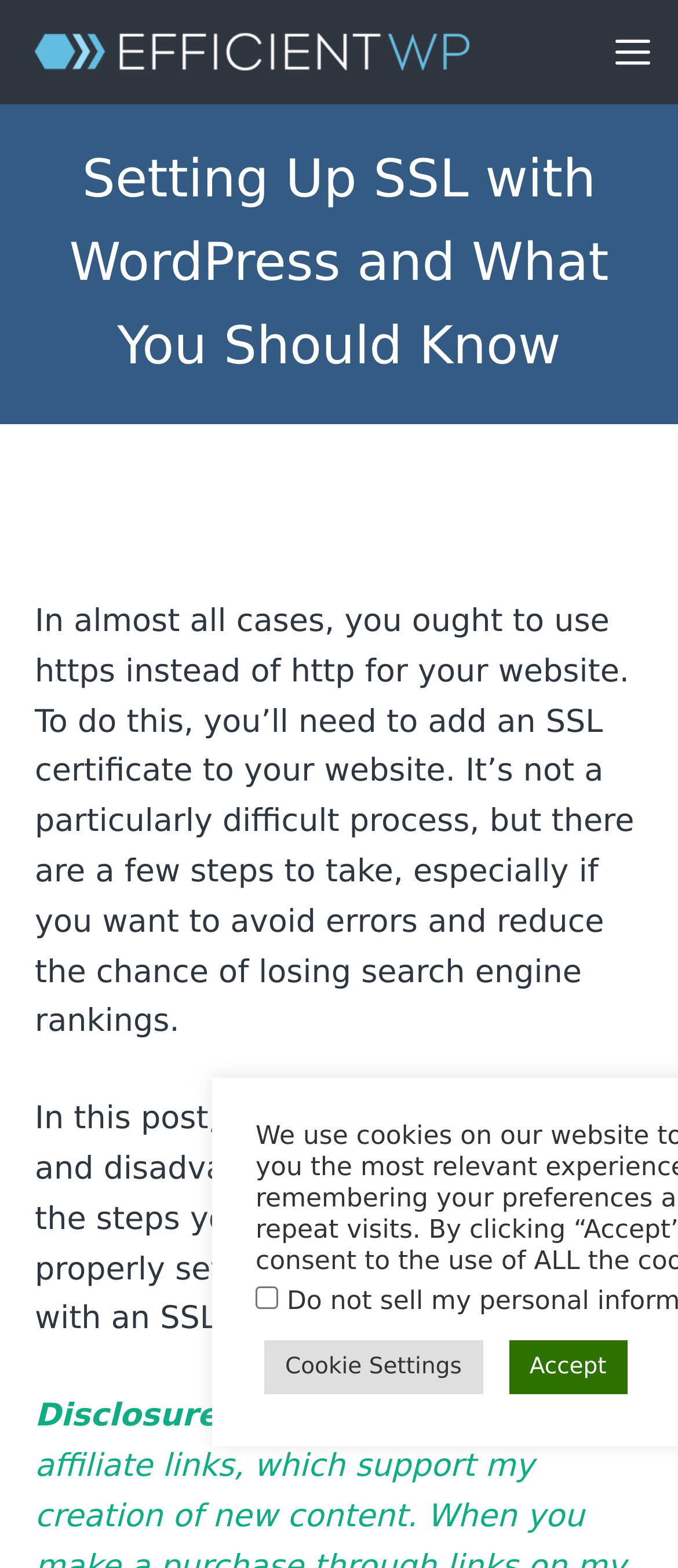Can you give a detailed response to the following question using the information from the image? What is the website's logo?

The website's logo is located at the top left corner of the webpage, and it is an image with the text 'EfficientWP'.